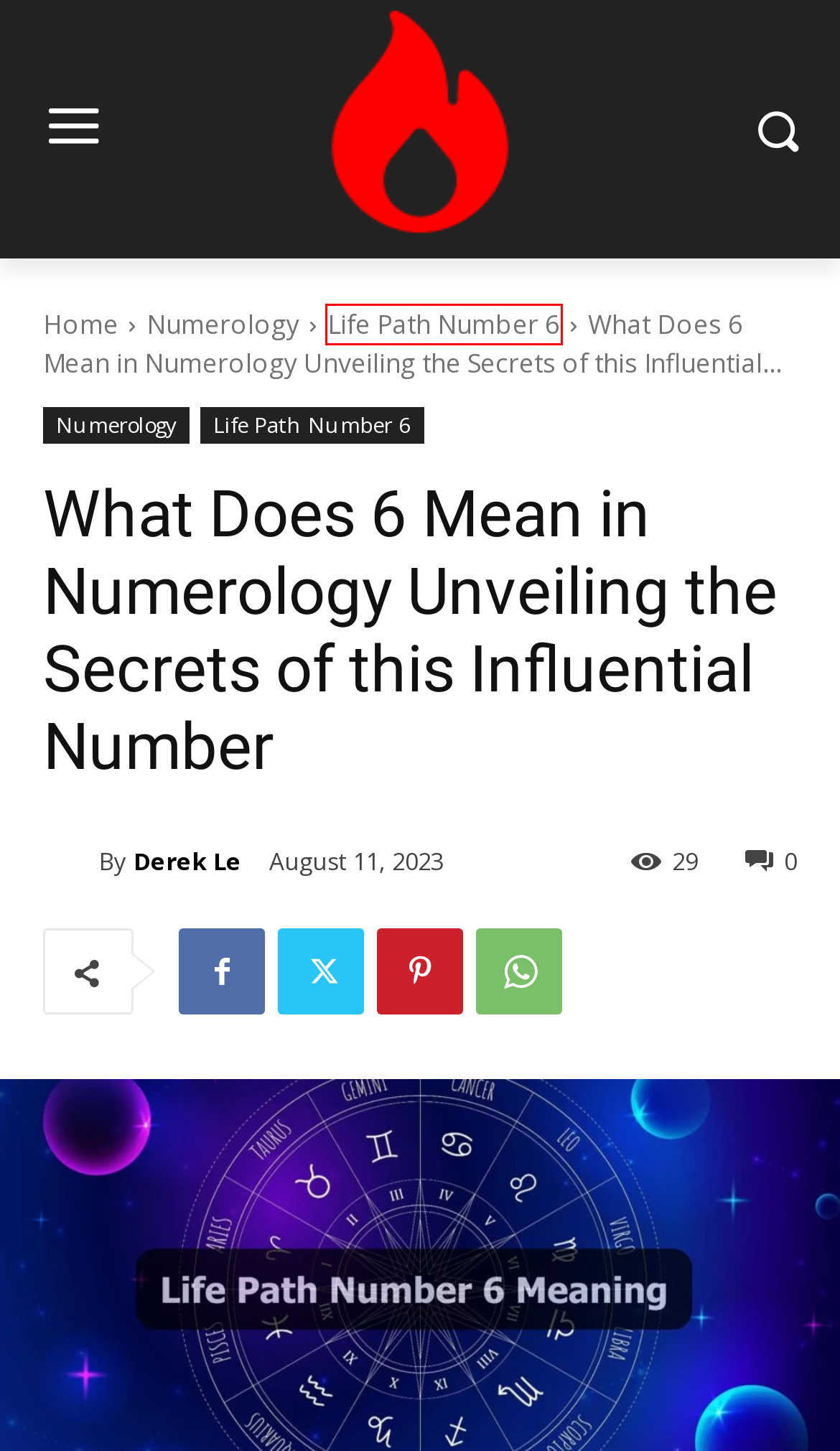You are given a screenshot of a webpage with a red bounding box around an element. Choose the most fitting webpage description for the page that appears after clicking the element within the red bounding box. Here are the candidates:
A. Discover Life Path Number 33 compatibility | Numerology Hub
B. Angel Number Archives - Numerology Hub
C. Life Path Number 7 Archives - Numerology Hub
D. Zodiac Sign Archives - Numerology Hub
E. Derek Le, Author at Numerology Hub
F. Life Path Number 6 Archives - Numerology Hub
G. ASTROLOGY Archives - Numerology Hub
H. Numerology Archives - Numerology Hub

F